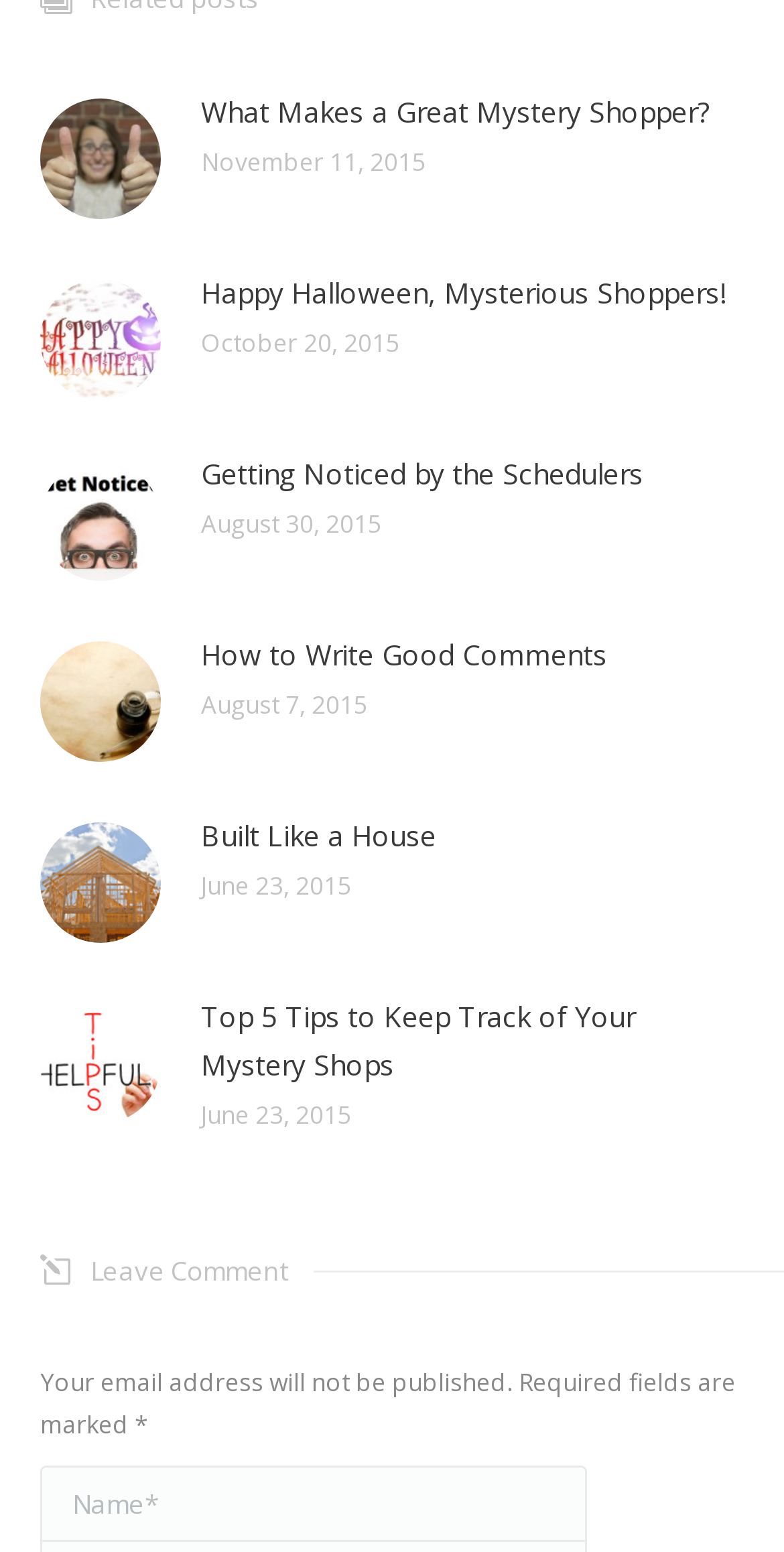Please determine the bounding box coordinates of the element to click on in order to accomplish the following task: "Enter name in the input field". Ensure the coordinates are four float numbers ranging from 0 to 1, i.e., [left, top, right, bottom].

[0.054, 0.946, 0.746, 0.993]